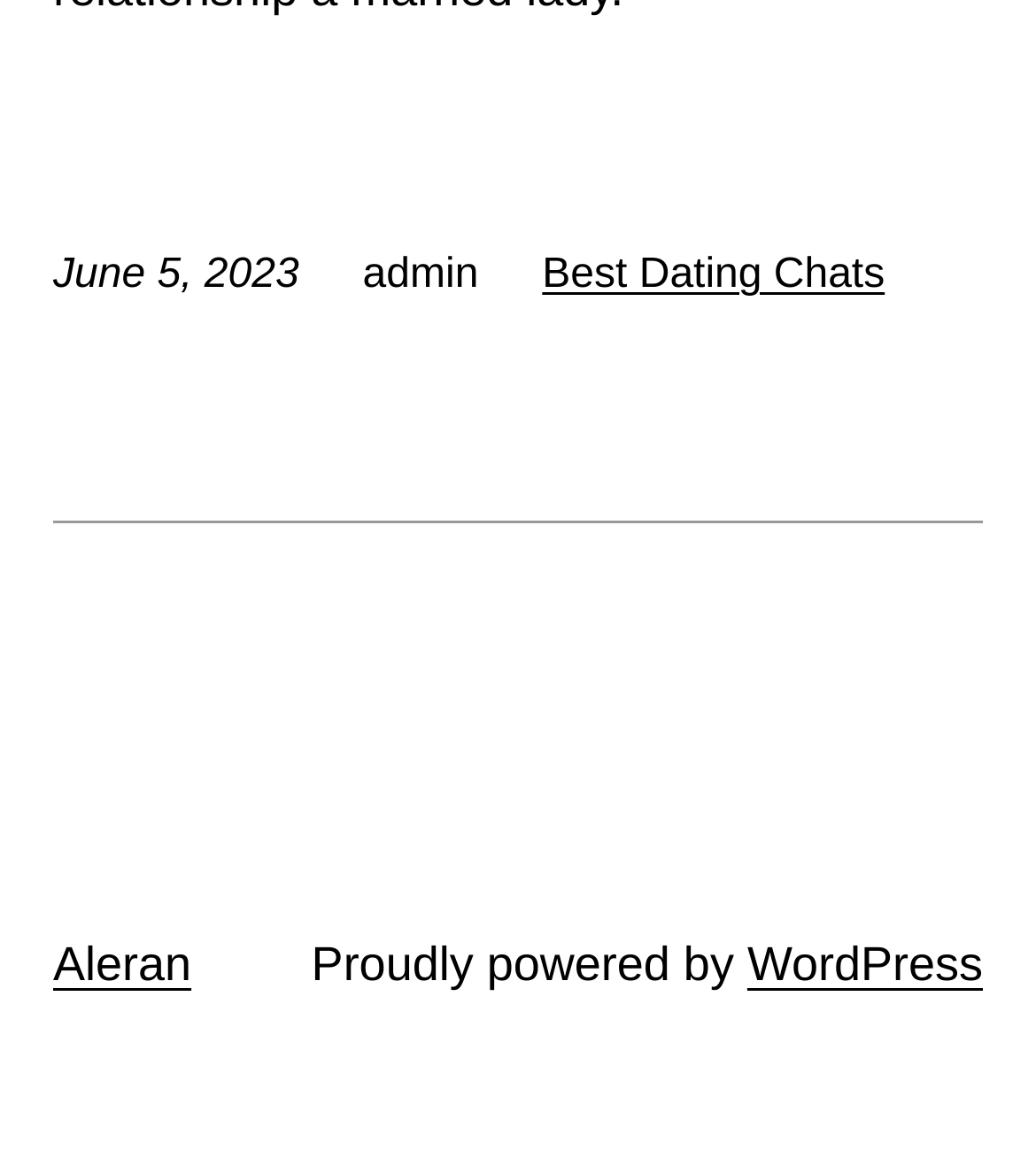Who is the administrator of this website?
Using the image as a reference, give an elaborate response to the question.

The administrator's username is displayed at the top of the webpage, next to the current date, as 'admin'.